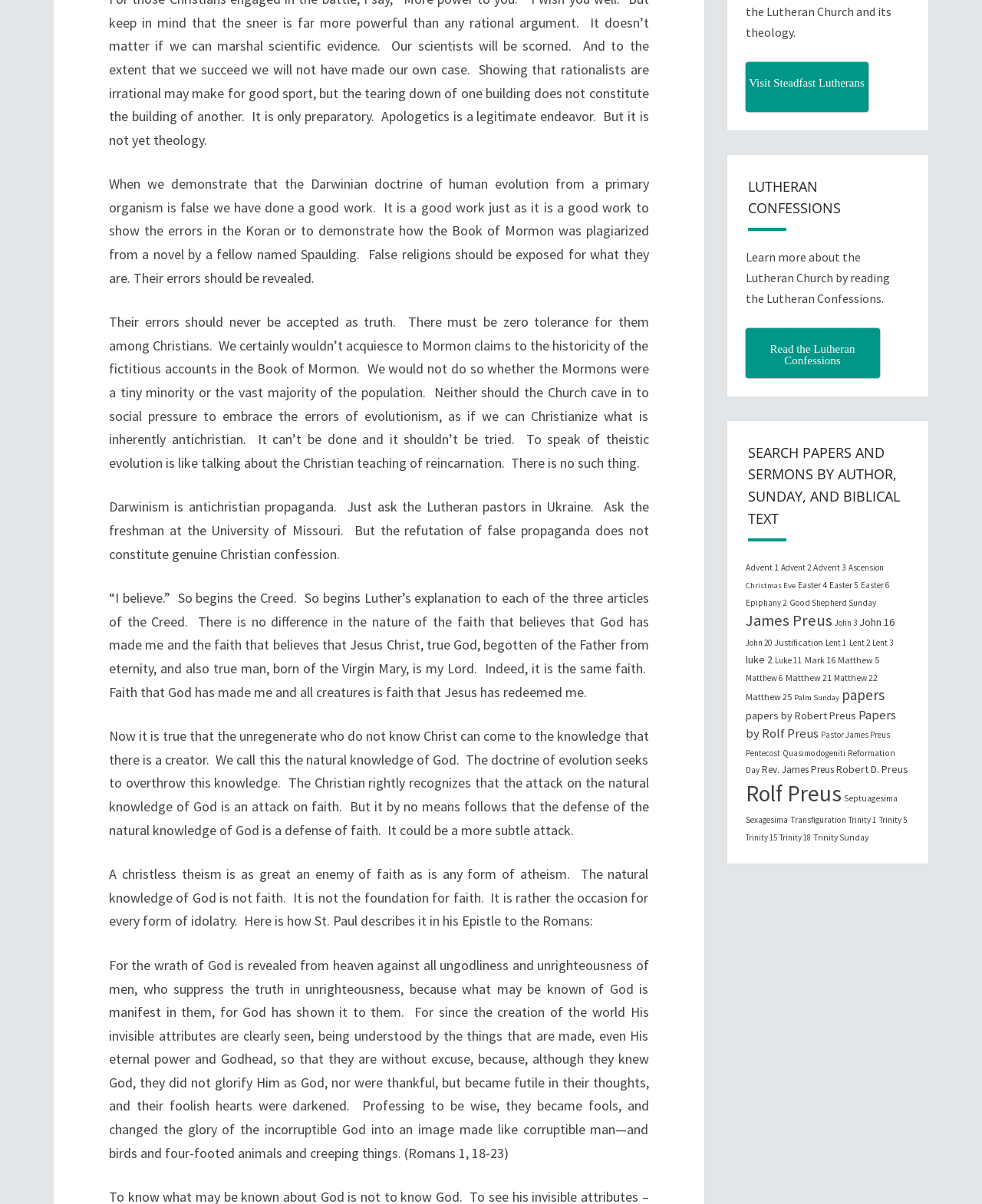Determine the bounding box coordinates of the clickable region to execute the instruction: "Learn more about the Lutheran Church". The coordinates should be four float numbers between 0 and 1, denoted as [left, top, right, bottom].

[0.759, 0.207, 0.906, 0.254]